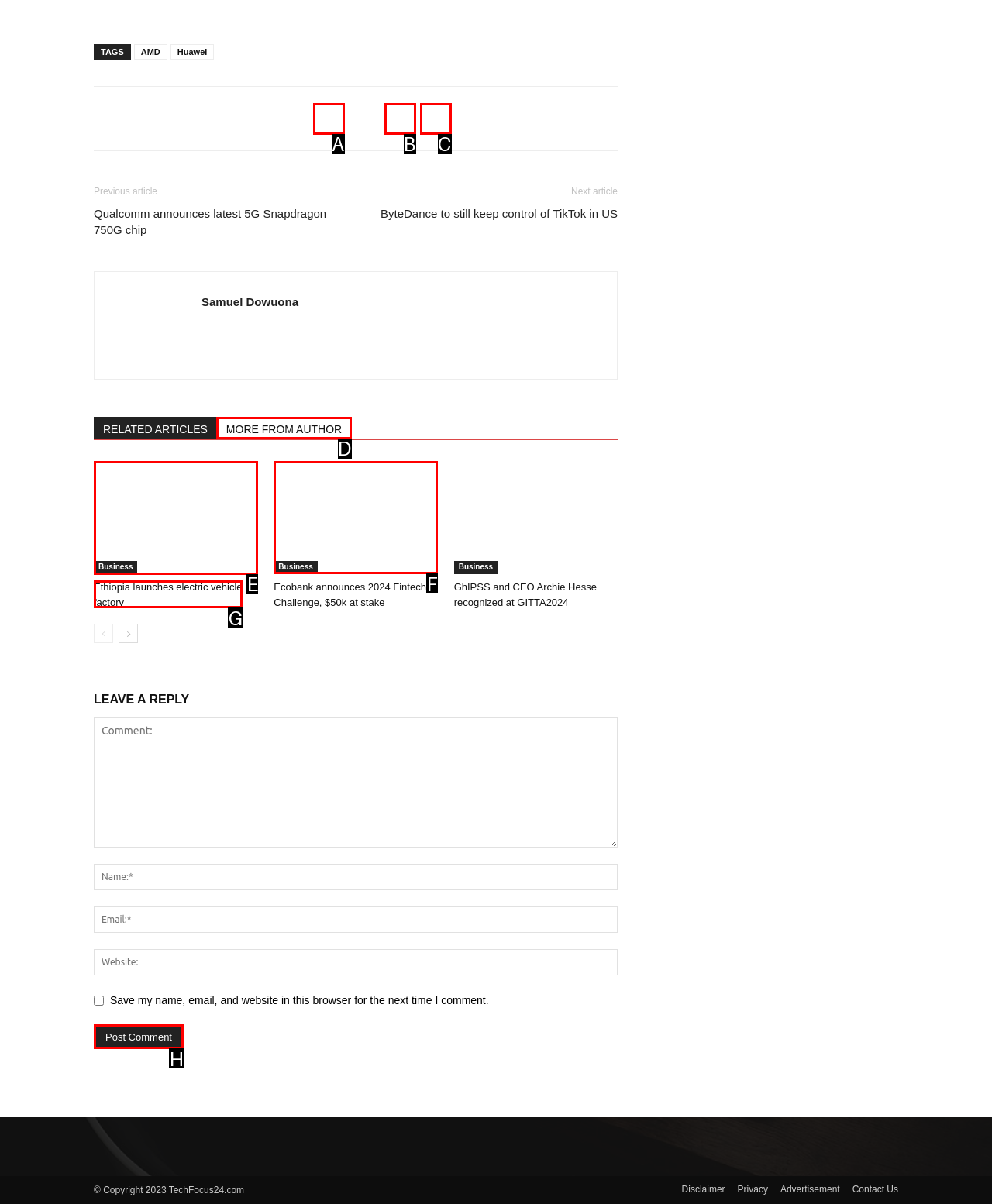Identify the correct lettered option to click in order to perform this task: Read the 'Ethiopia launches electric vehicle factory' article. Respond with the letter.

E